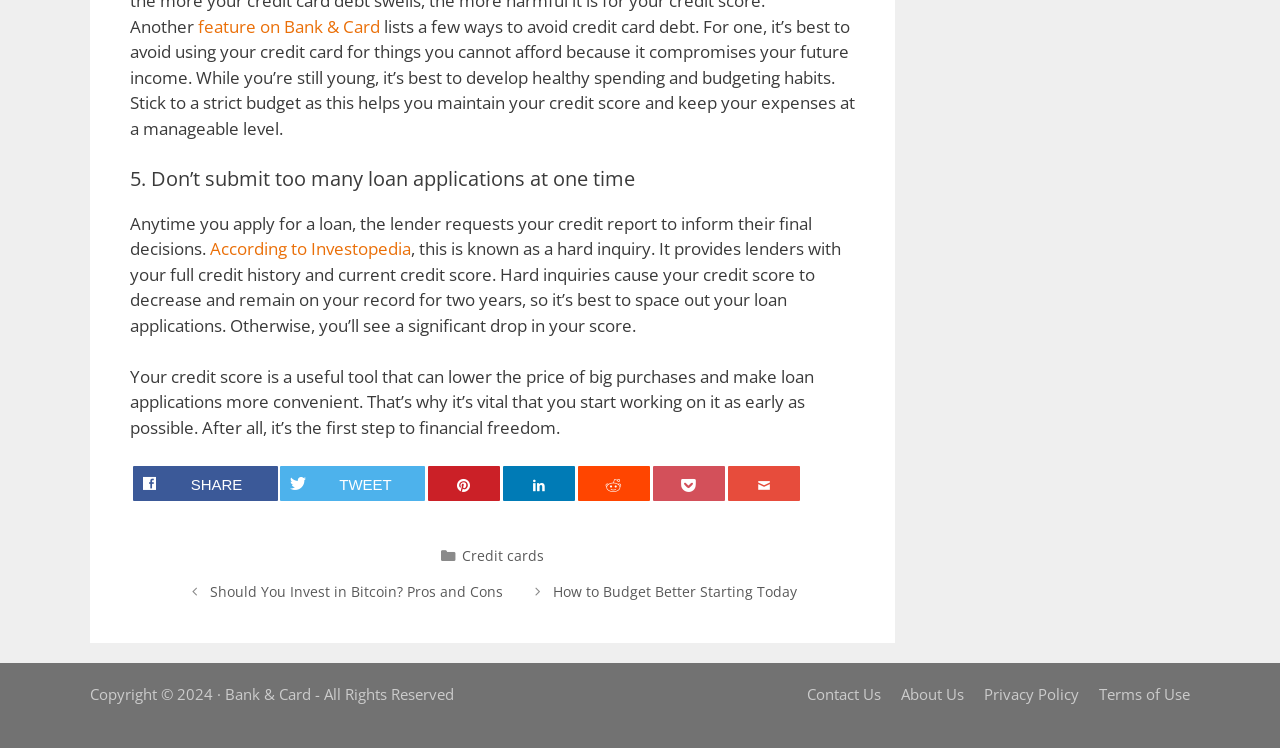What is the purpose of a credit score?
Look at the screenshot and respond with one word or a short phrase.

To lower the price of big purchases